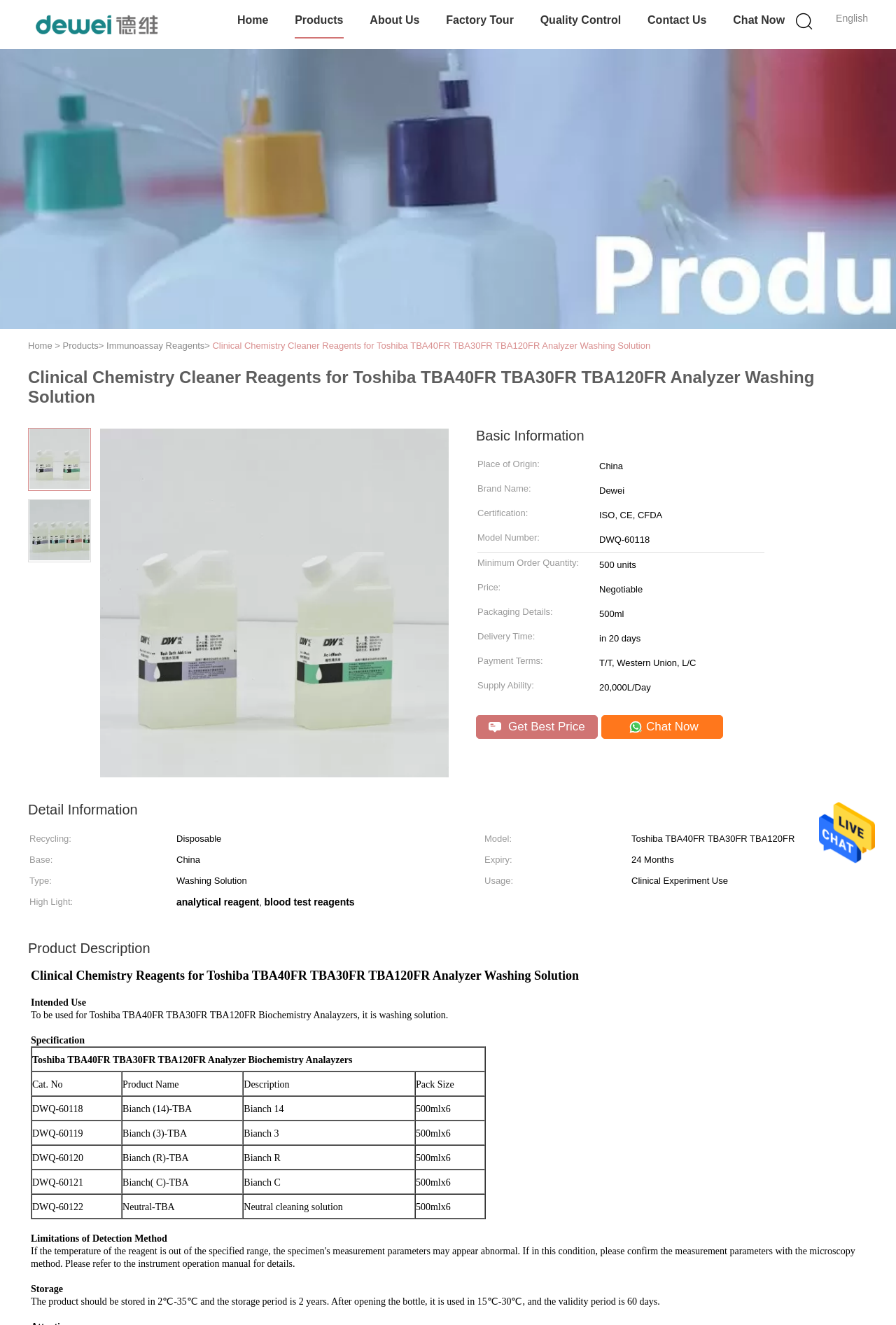What is the packaging detail of the product?
Please answer the question as detailed as possible.

The packaging detail of the product can be found in the table under 'Basic Information' section, where it is specified as '500ml'.